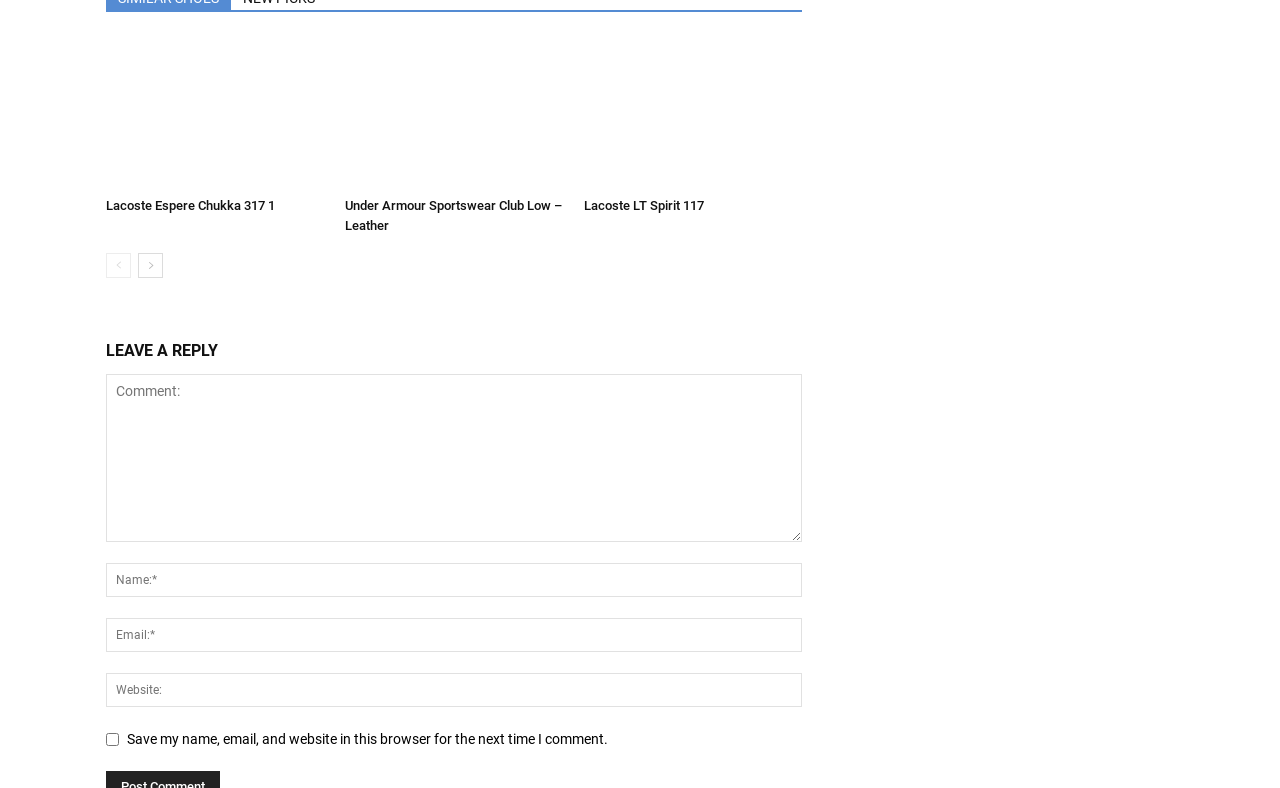Provide a one-word or one-phrase answer to the question:
What is the brand of the first shoe?

Lacoste